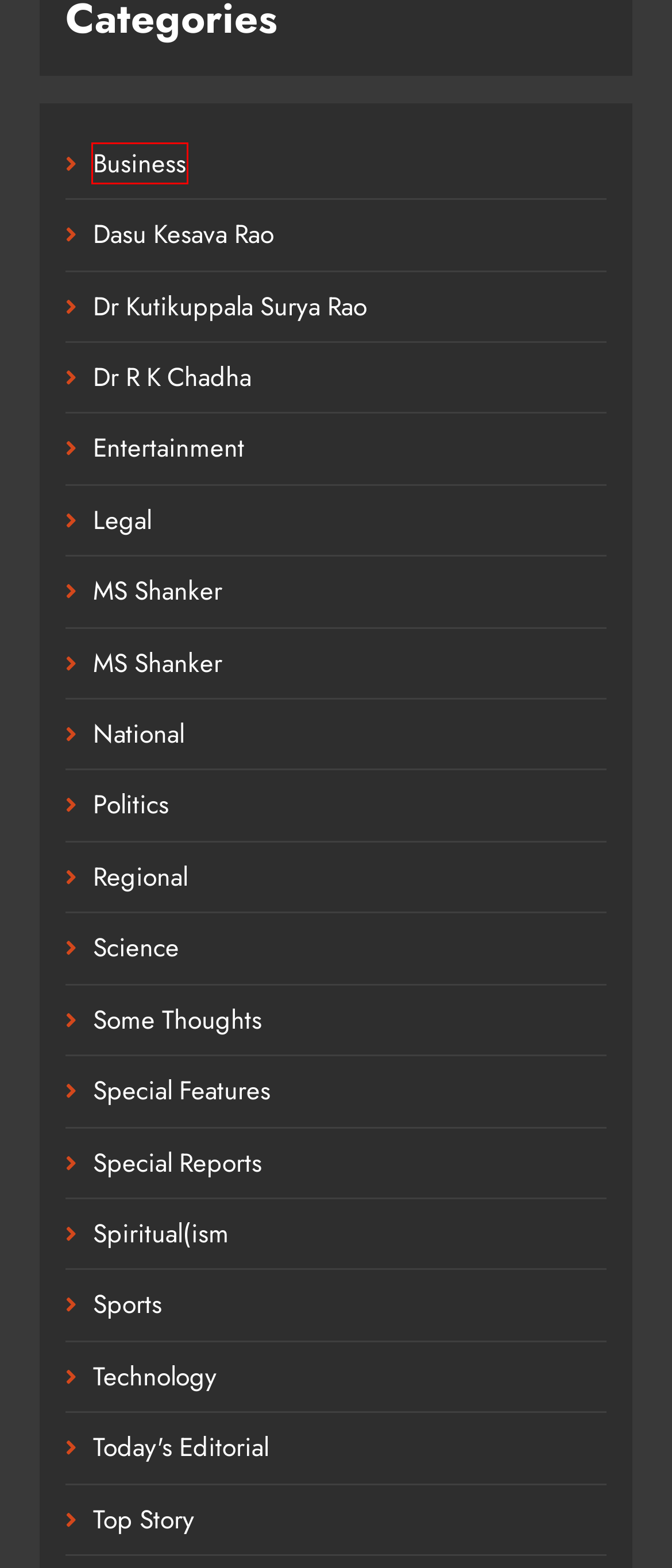Observe the screenshot of a webpage with a red bounding box around an element. Identify the webpage description that best fits the new page after the element inside the bounding box is clicked. The candidates are:
A. Some Thoughts – OrangeNews9
B. Business – OrangeNews9
C. Today’s Editorial – OrangeNews9
D. Spiritual(ism – OrangeNews9
E. MS Shanker – OrangeNews9
F. Legal – OrangeNews9
G. Science – OrangeNews9
H. Technology – OrangeNews9

B